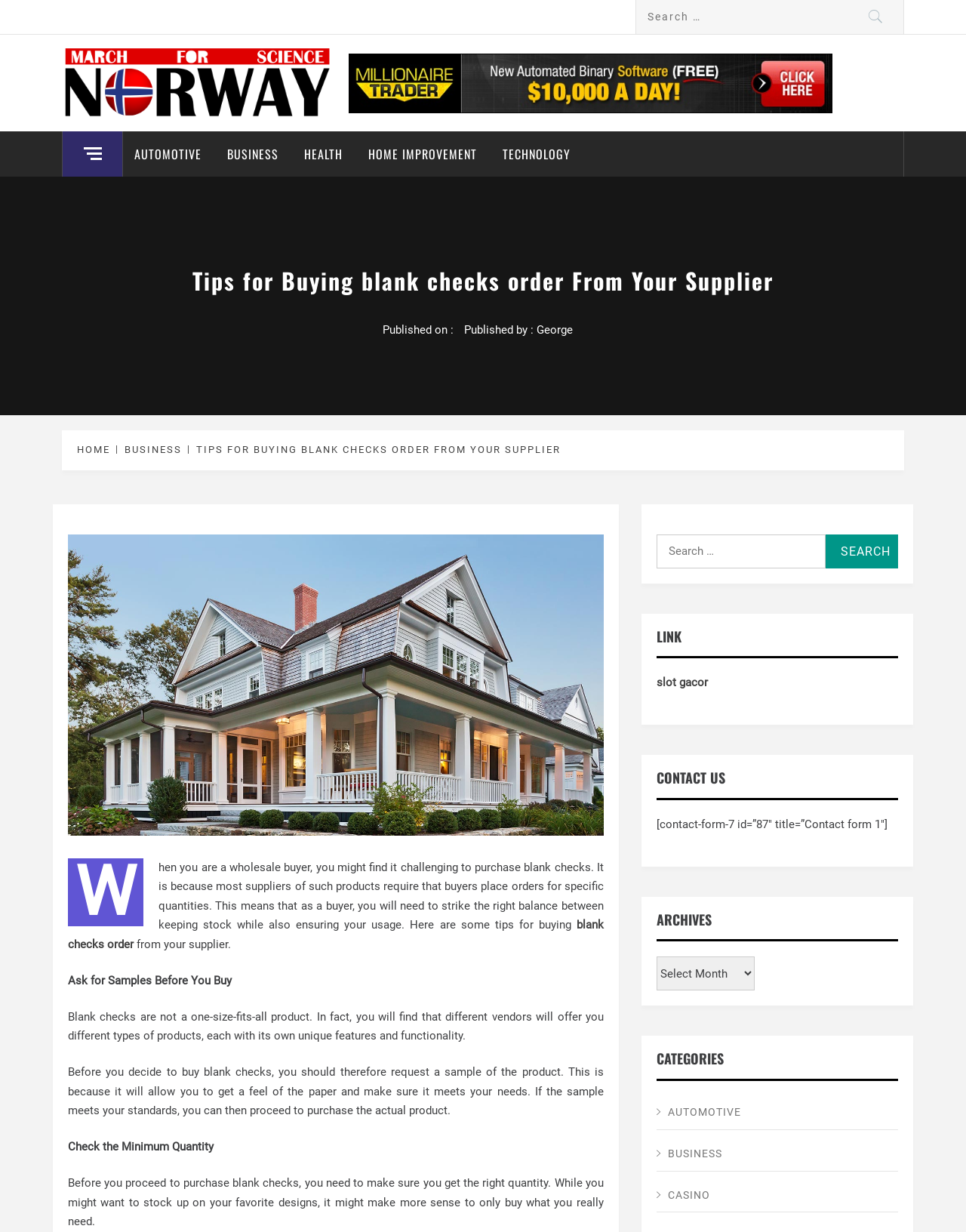What is the main heading displayed on the webpage? Please provide the text.

Tips for Buying blank checks order From Your Supplier